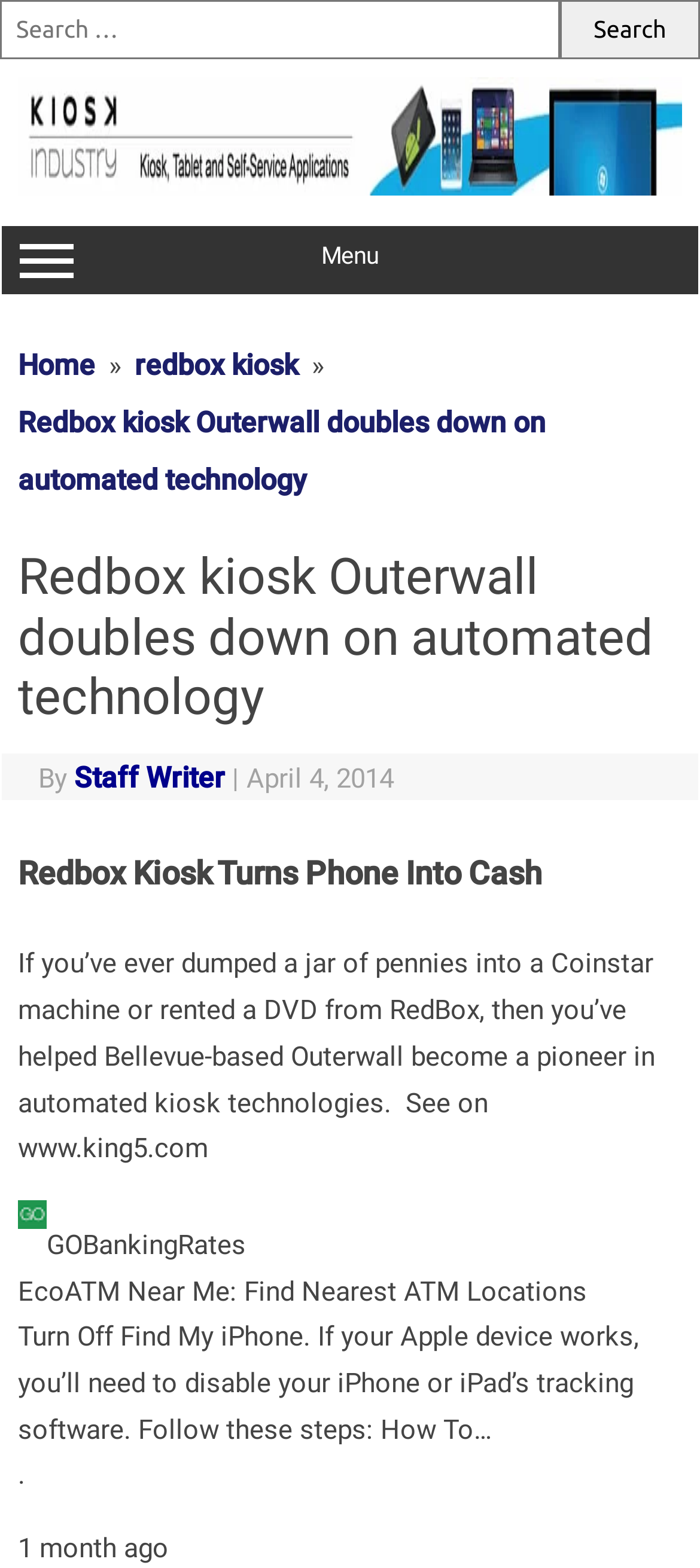What is the name of the service that allows users to find nearest ATM locations?
Respond with a short answer, either a single word or a phrase, based on the image.

EcoATM Near Me